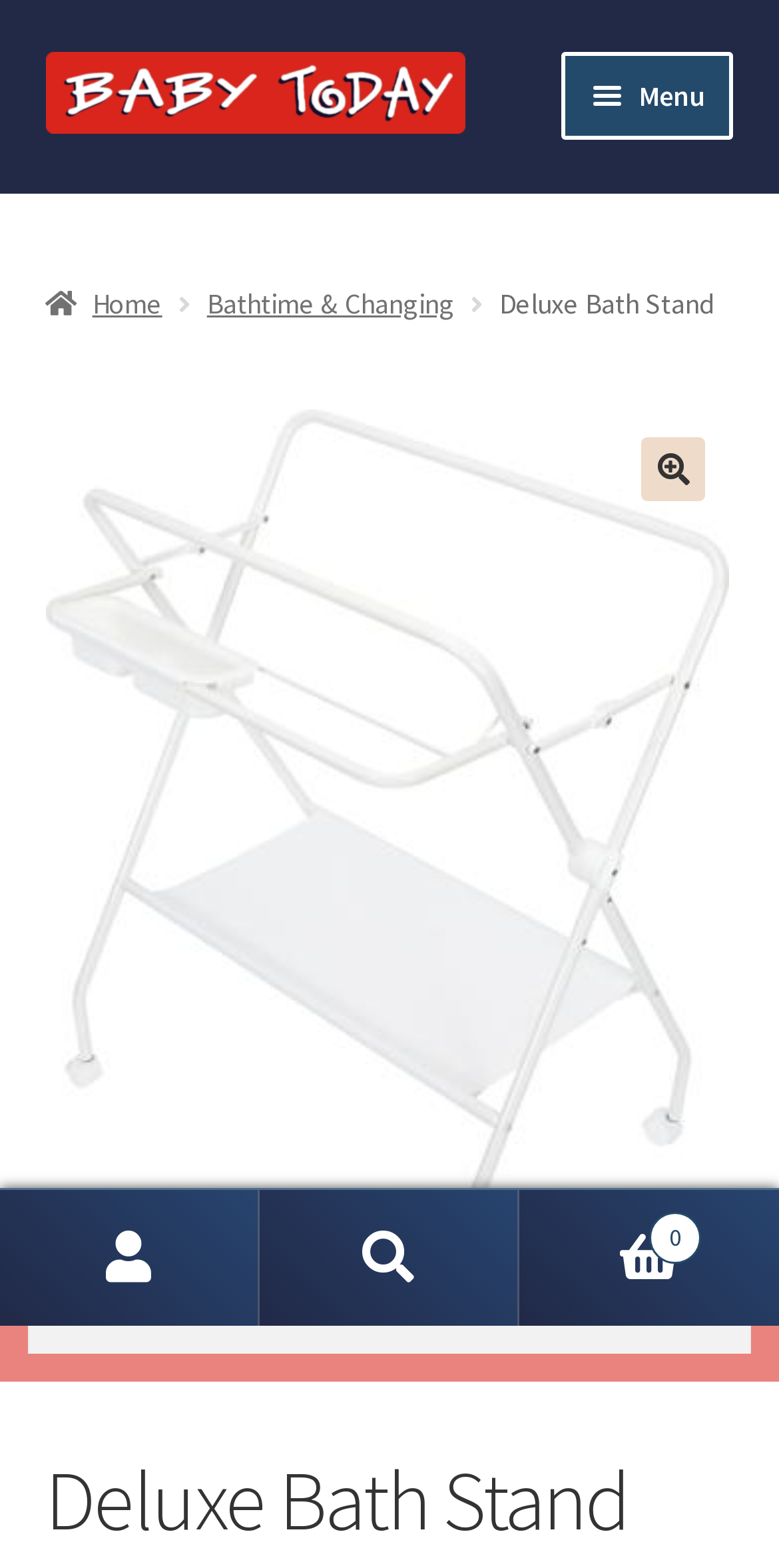What is the current page about?
Using the picture, provide a one-word or short phrase answer.

Deluxe Bath Stand